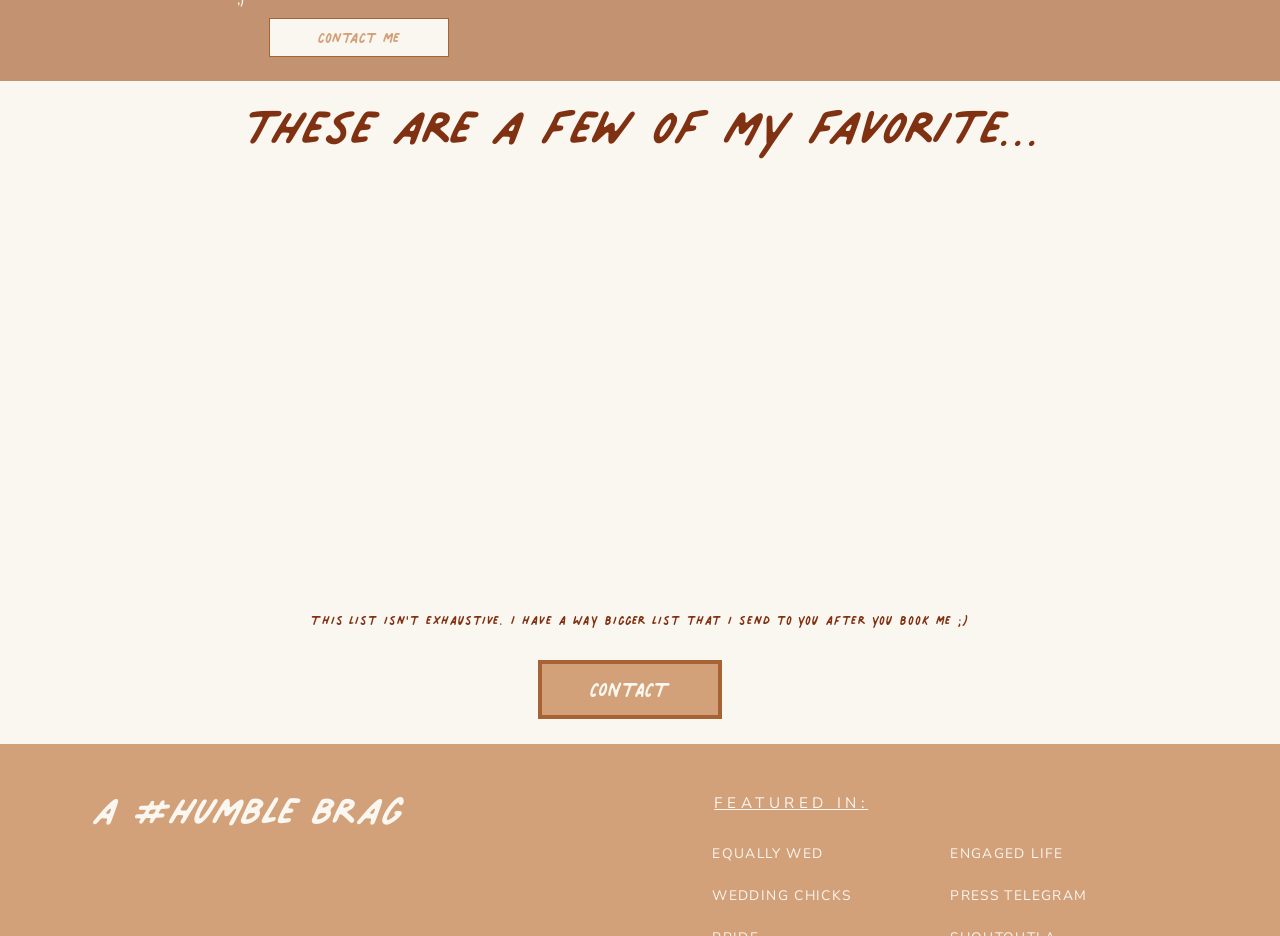Return the bounding box coordinates of the UI element that corresponds to this description: "Rev. connie, officiant". The coordinates must be given as four float numbers in the range of 0 and 1, [left, top, right, bottom].

[0.571, 0.583, 0.686, 0.599]